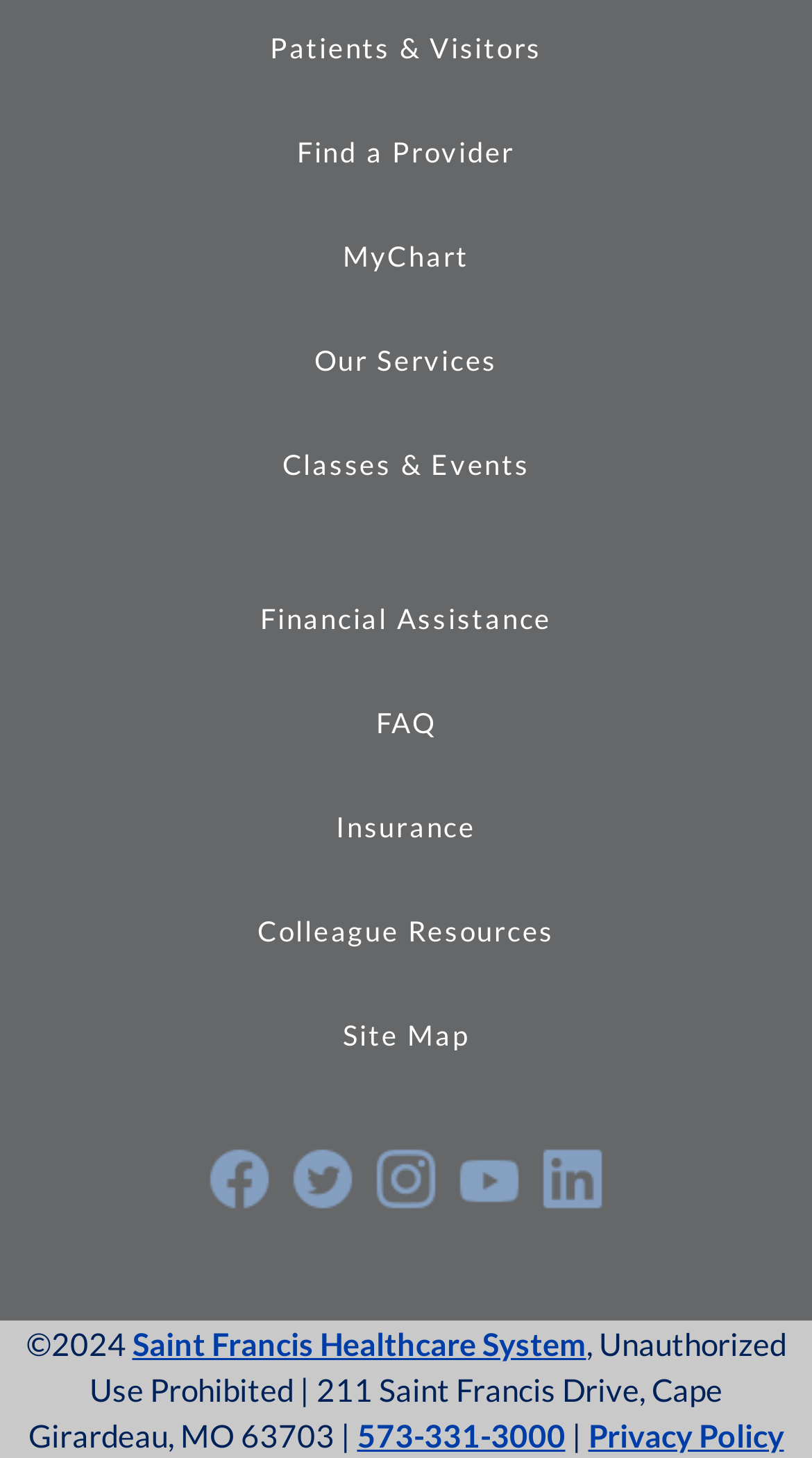Locate the UI element that matches the description Patients & Visitors in the webpage screenshot. Return the bounding box coordinates in the format (top-left x, top-left y, bottom-right x, bottom-right y), with values ranging from 0 to 1.

[0.332, 0.021, 0.668, 0.044]